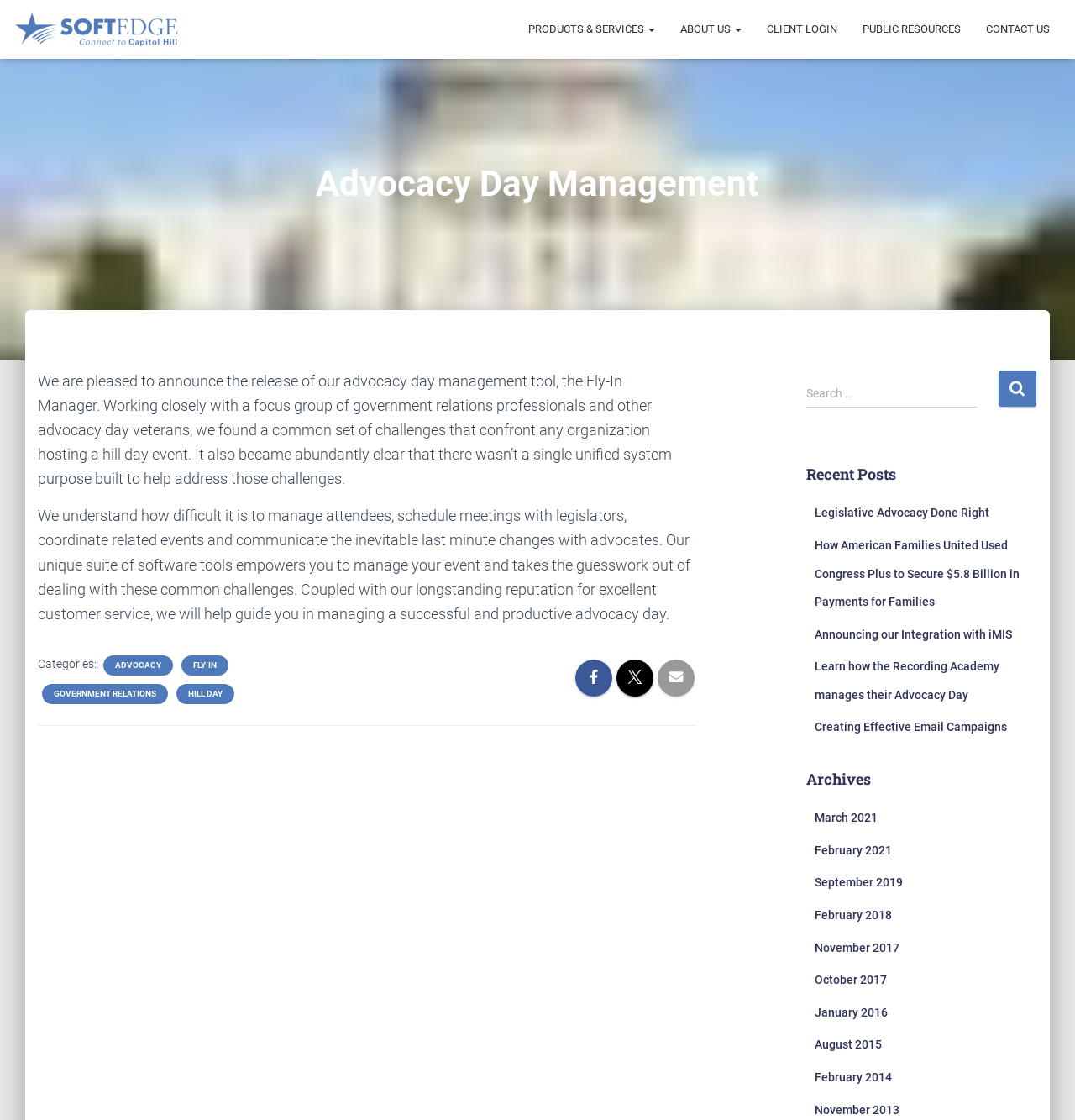Provide the bounding box coordinates of the area you need to click to execute the following instruction: "Click on the 'PRODUCTS & SERVICES' link".

[0.48, 0.008, 0.621, 0.045]